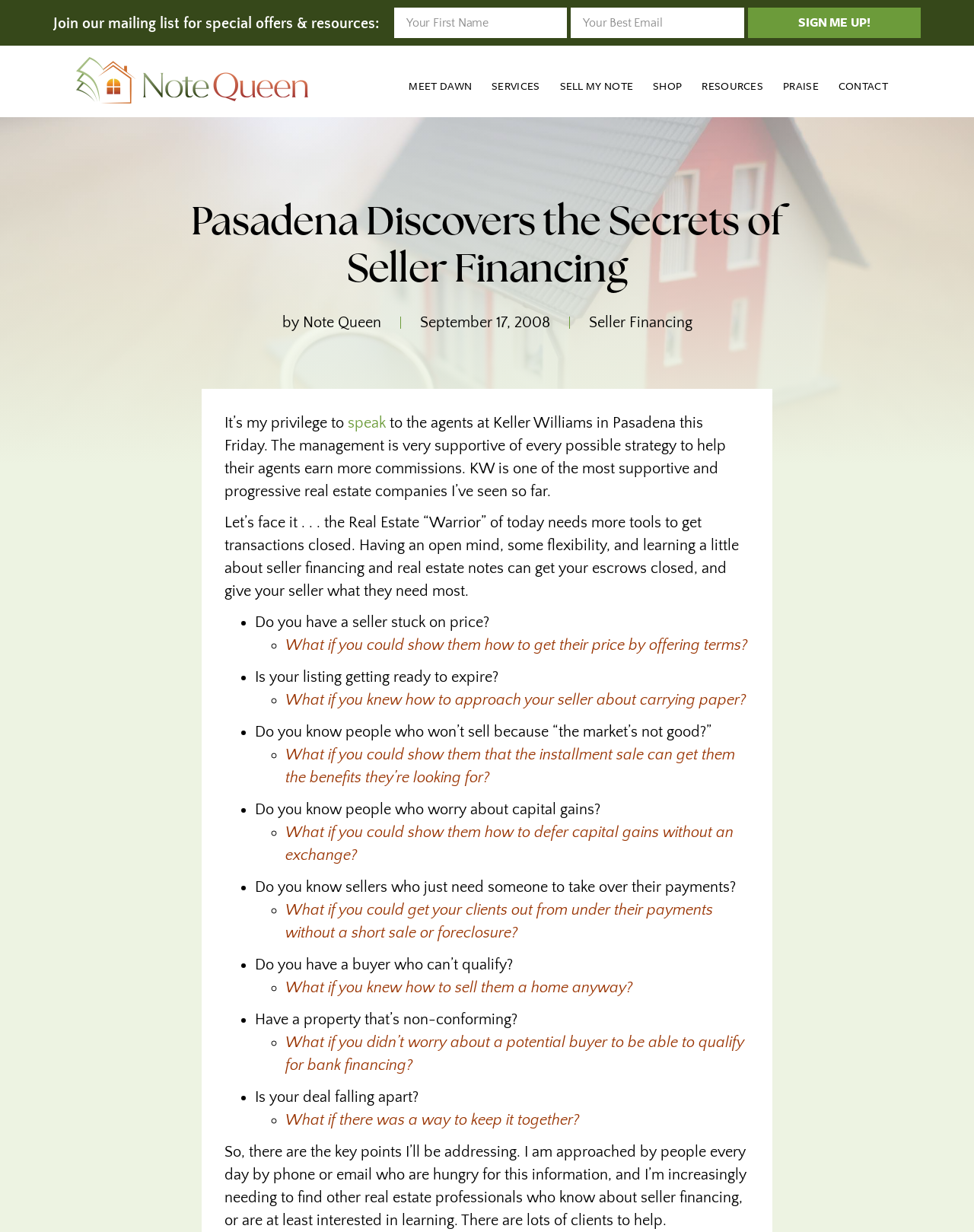Find the bounding box coordinates of the area that needs to be clicked in order to achieve the following instruction: "Sell my note". The coordinates should be specified as four float numbers between 0 and 1, i.e., [left, top, right, bottom].

[0.565, 0.056, 0.66, 0.084]